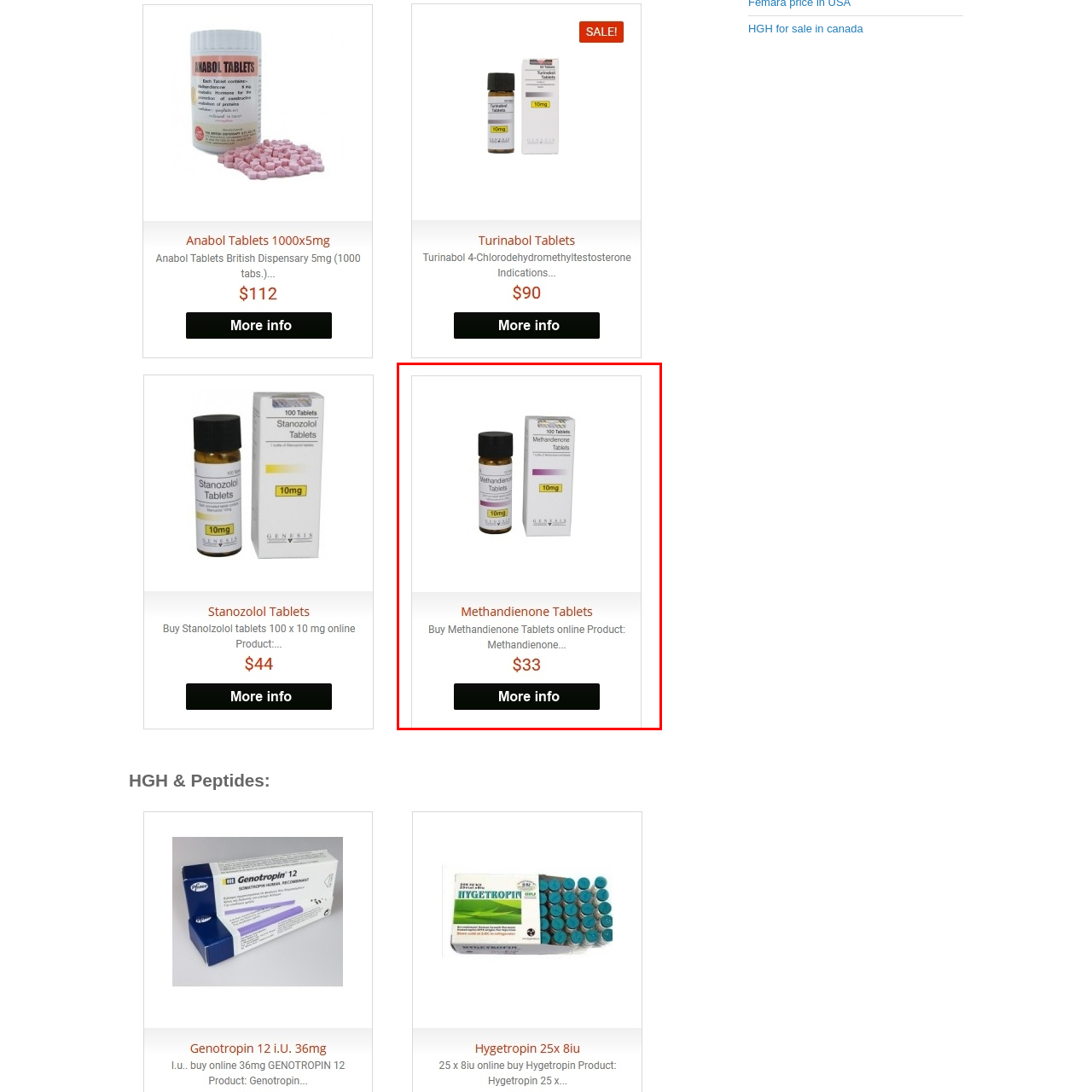What is the purpose of Methandienone?
Focus on the visual details within the red bounding box and provide an in-depth answer based on your observations.

According to the product description, Methandienone is commonly used to promote muscle growth and enhance athletic performance, making it a popular choice among fitness enthusiasts and athletes.